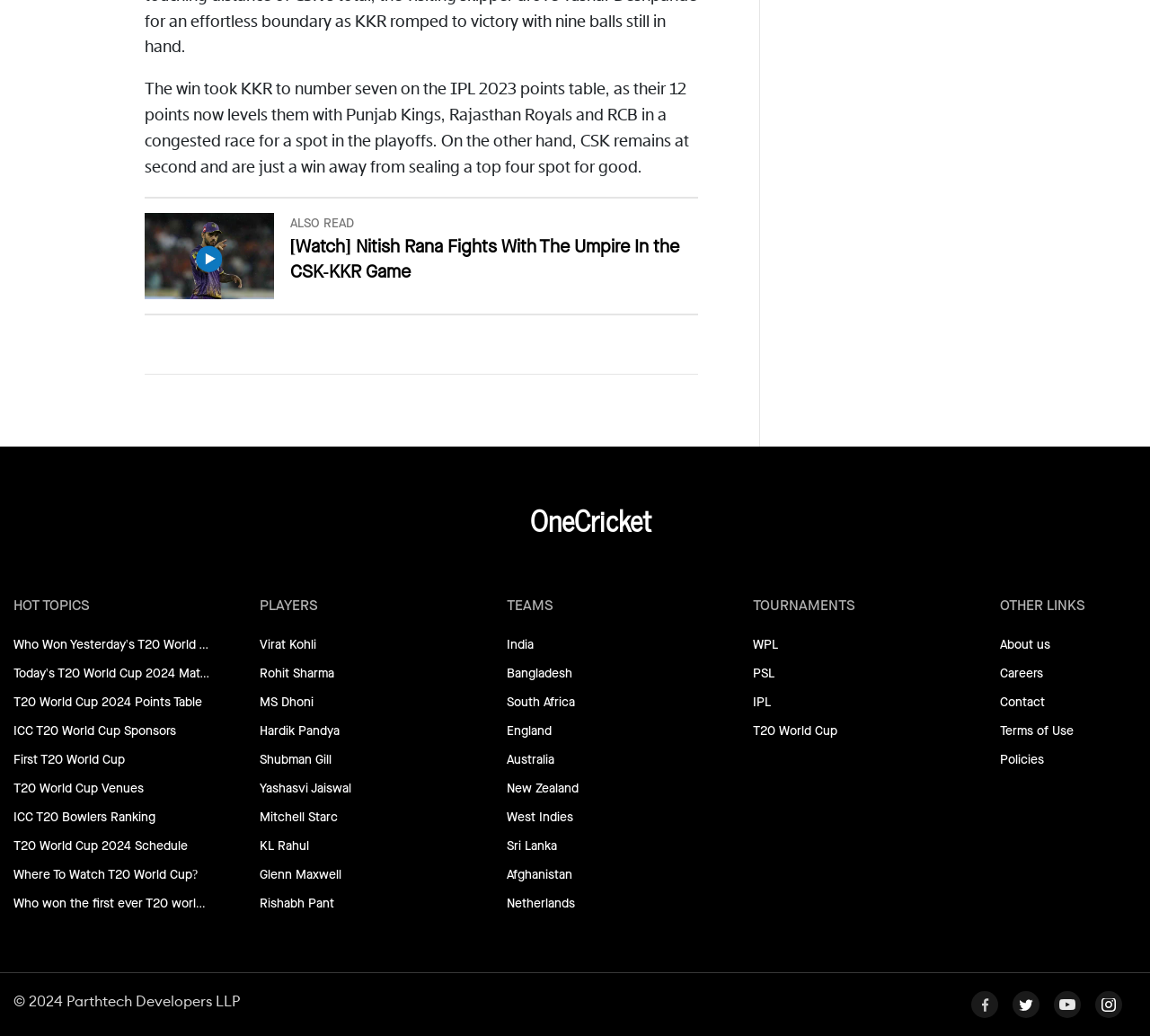What is the name of the tournament mentioned in the 'HOT TOPICS' section?
Analyze the image and deliver a detailed answer to the question.

The 'HOT TOPICS' section is located at the top-right part of the webpage, and it mentions 'Who Won Yesterday's T20 World Cup Match' and other related topics.